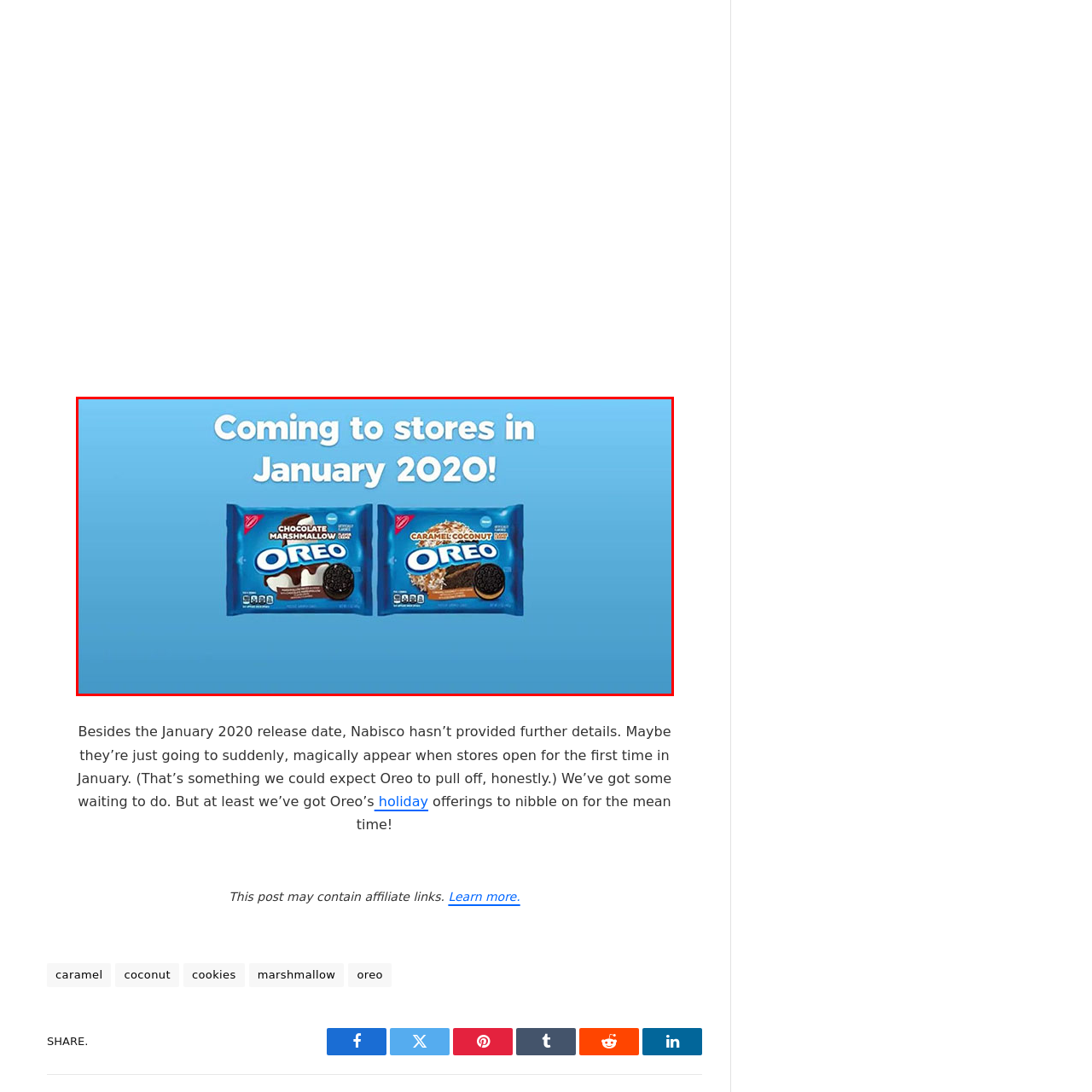Detail the features and components of the image inside the red outline.

This vibrant image showcases two exciting new Oreo cookie flavors, set to hit the shelves in January 2020. On the left, the "Chocolate Marshmallow" Oreo features a rich chocolate cookie filled with a fluffy marshmallow cream. Next to it is the "Caramel Coconut" Oreo, combining a chocolate wafer with a delightful caramel and coconut filling. The bright blue background emphasizes the bold flavors, while the text at the top enthusiastically announces their upcoming availability, appealing to Oreo lovers eager to try these new treats.